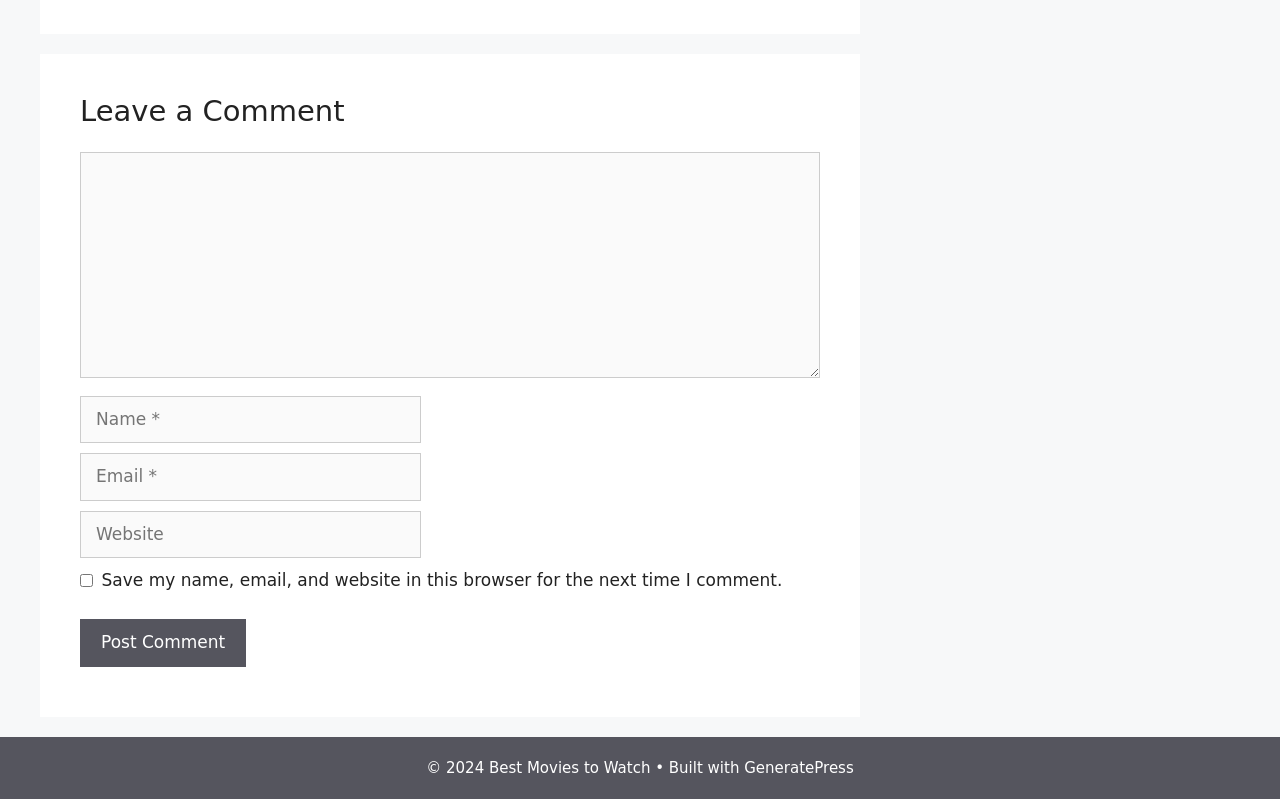Provide a brief response to the question below using a single word or phrase: 
How many textboxes are required on the comment form?

One